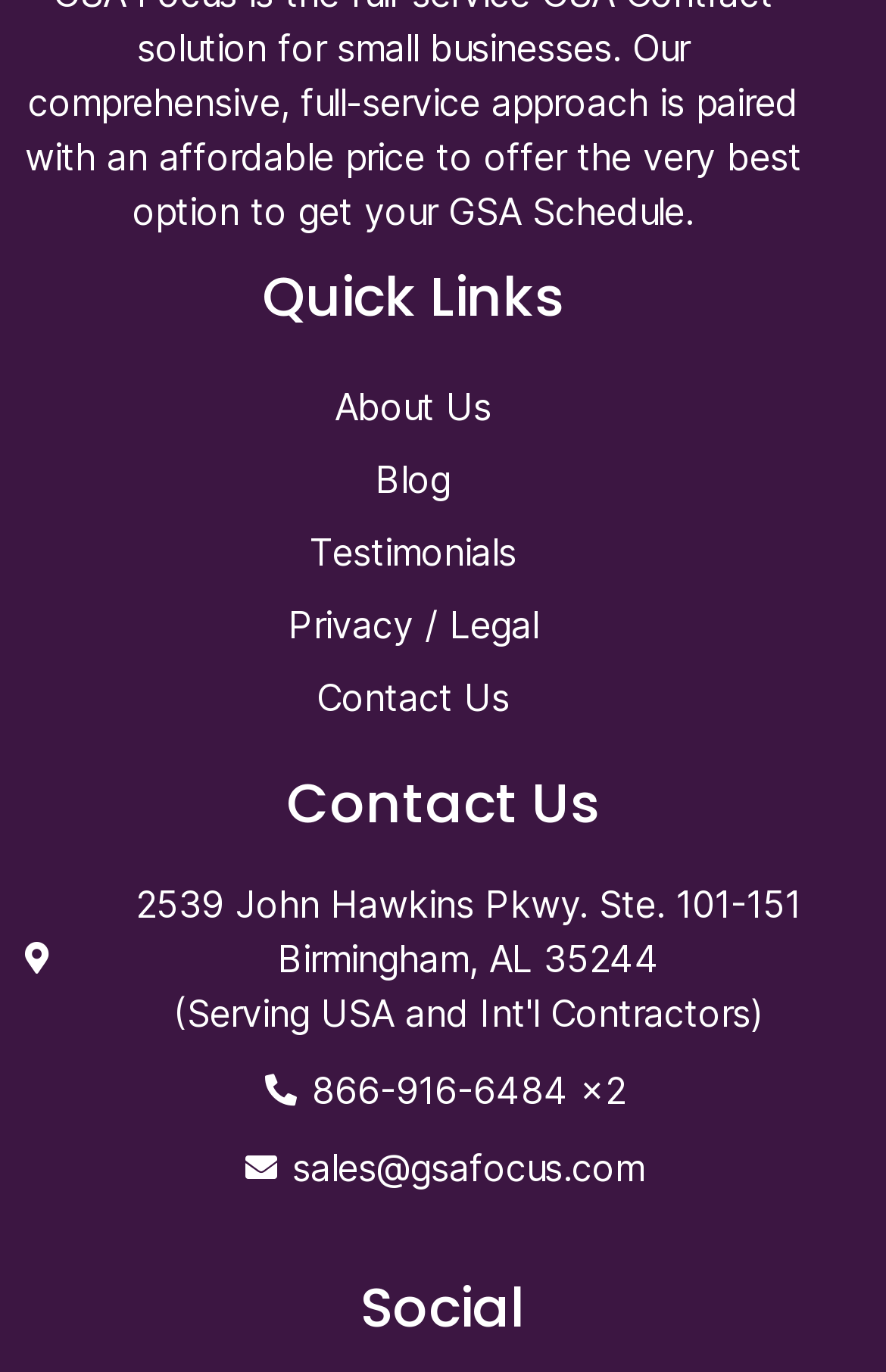Given the element description: "July 2022", predict the bounding box coordinates of this UI element. The coordinates must be four float numbers between 0 and 1, given as [left, top, right, bottom].

None